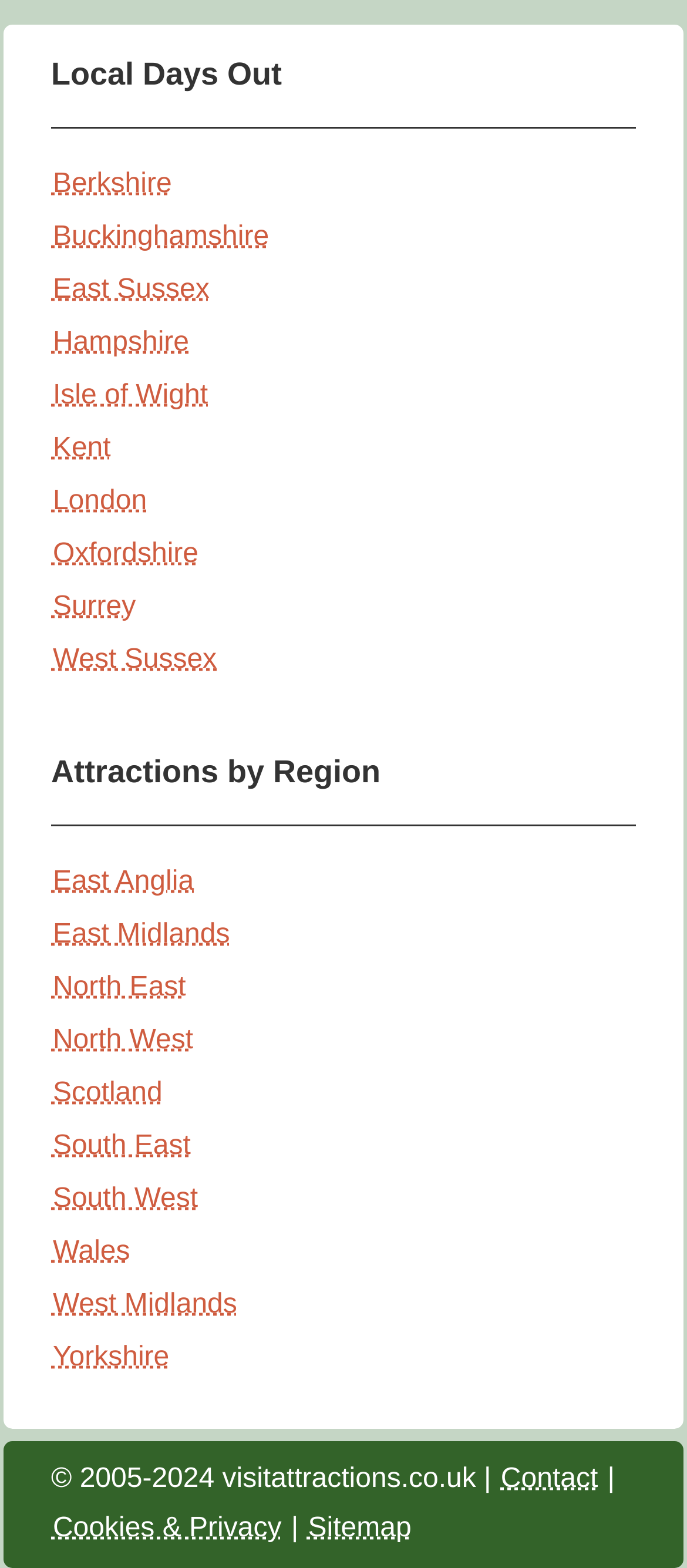Please determine the bounding box coordinates of the element to click on in order to accomplish the following task: "View Sitemap". Ensure the coordinates are four float numbers ranging from 0 to 1, i.e., [left, top, right, bottom].

[0.446, 0.965, 0.601, 0.984]